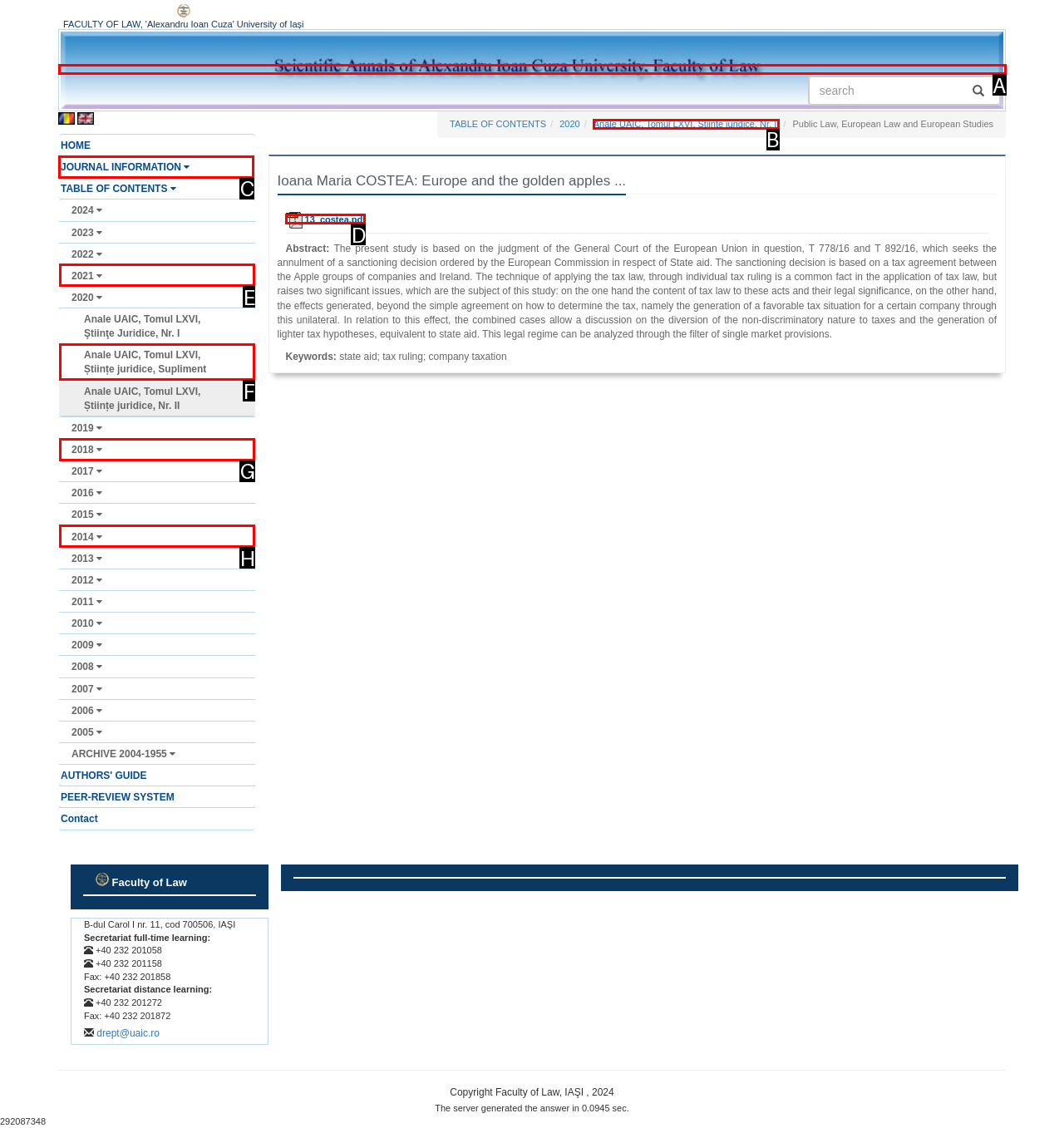Point out which HTML element you should click to fulfill the task: view journal information.
Provide the option's letter from the given choices.

C